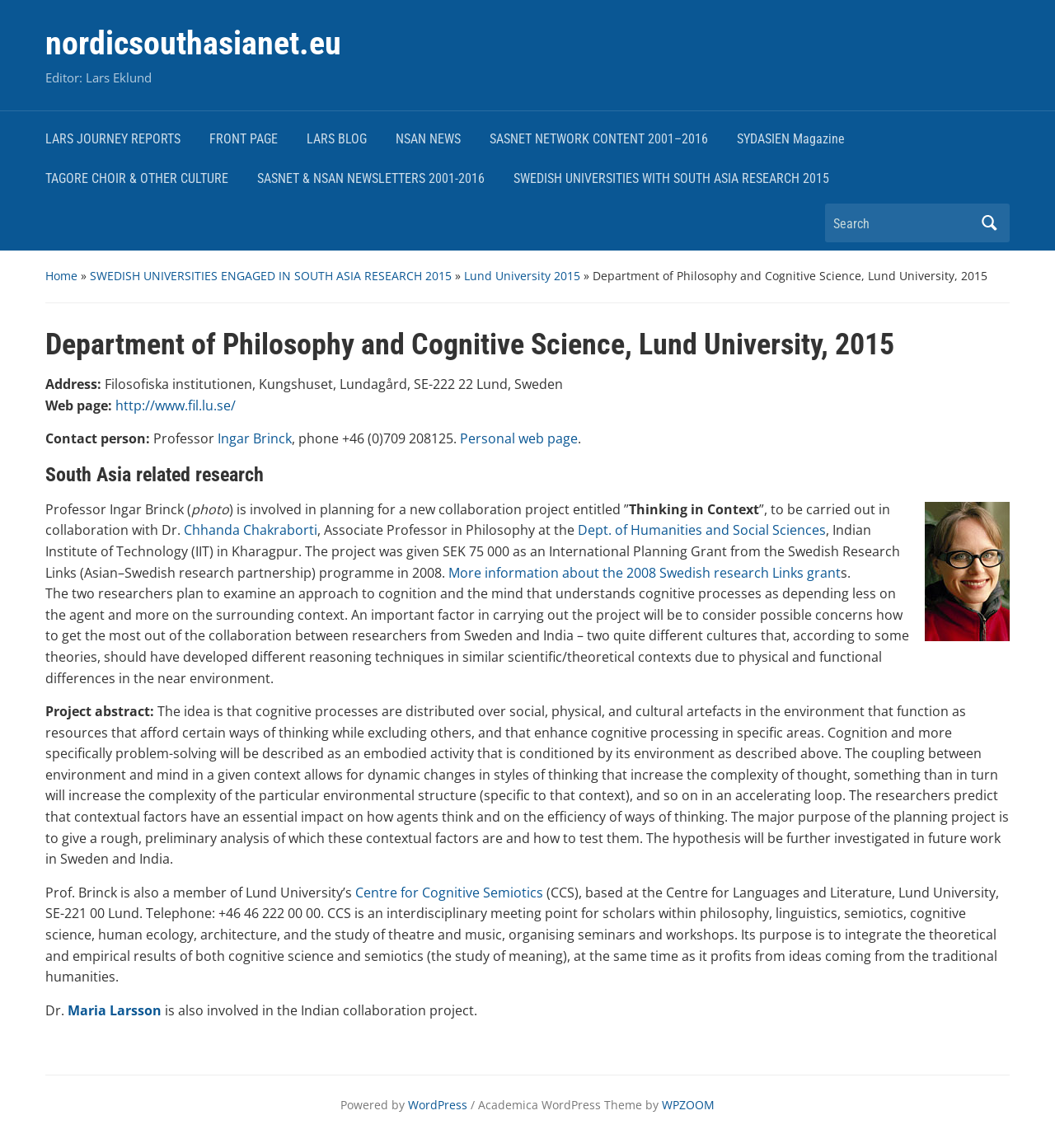Describe the webpage meticulously, covering all significant aspects.

The webpage is about the Department of Philosophy and Cognitive Science at Lund University, Sweden, and its research collaborations with South Asia. At the top, there is a heading with the department's name and a link to the nordicsouthasianet.eu website. Below this, there is a section with links to various pages, including Lars Journey Reports, Front Page, Lars Blog, NSAN News, and others.

To the right of this section, there is a search box with a button and a link to the Home page. Below this, there is a section with links to Swedish universities engaged in South Asia research, including Lund University.

The main content of the page is divided into several sections. The first section is about the department's address, web page, and contact person, Professor Ingar Brinck. The next section is about South Asia-related research, specifically a project called "Thinking in Context" led by Professor Brinck and Dr. Chhanda Chakraborti from the Indian Institute of Technology. The project aims to examine how cognitive processes are influenced by the surrounding context.

The page also includes a project abstract, which describes the idea that cognitive processes are distributed over social, physical, and cultural artefacts in the environment. The researchers predict that contextual factors have an essential impact on how agents think and on the efficiency of ways of thinking.

Additionally, the page mentions that Professor Brinck is a member of Lund University's Centre for Cognitive Semiotics, an interdisciplinary meeting point for scholars from various fields. The page also mentions Dr. Maria Larsson's involvement in the Indian collaboration project.

At the bottom of the page, there is a section with credits, stating that the page is powered by WordPress and uses the Academica WordPress Theme by WPZOOM.